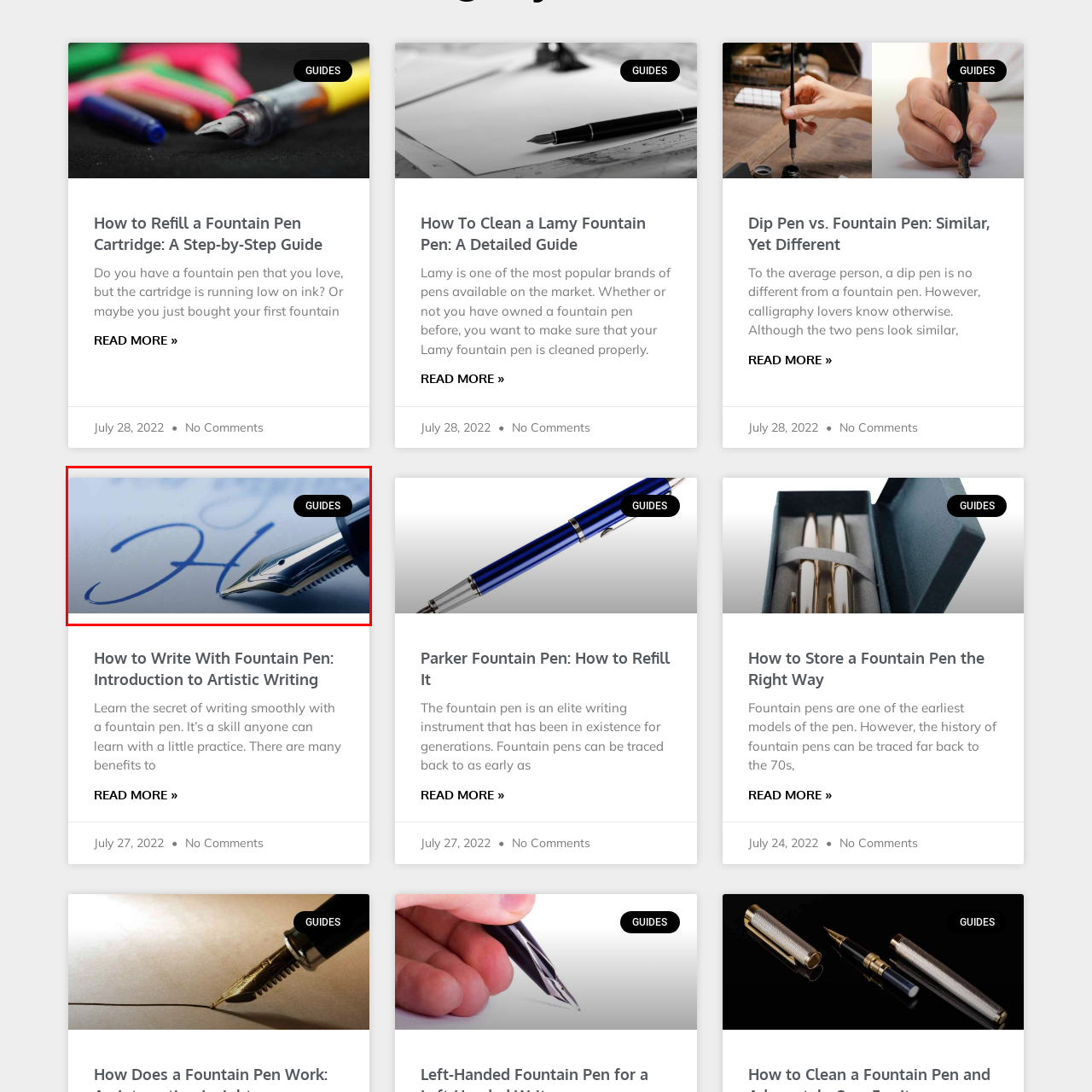Please examine the section highlighted with a blue border and provide a thorough response to the following question based on the visual information: 
What is the finish of the pen nib?

The detailed answer can be obtained by analyzing the caption, which states that 'the nib of the pen gleams with a polished finish, showcasing its intricate design.' This implies that the finish of the pen nib is polished.